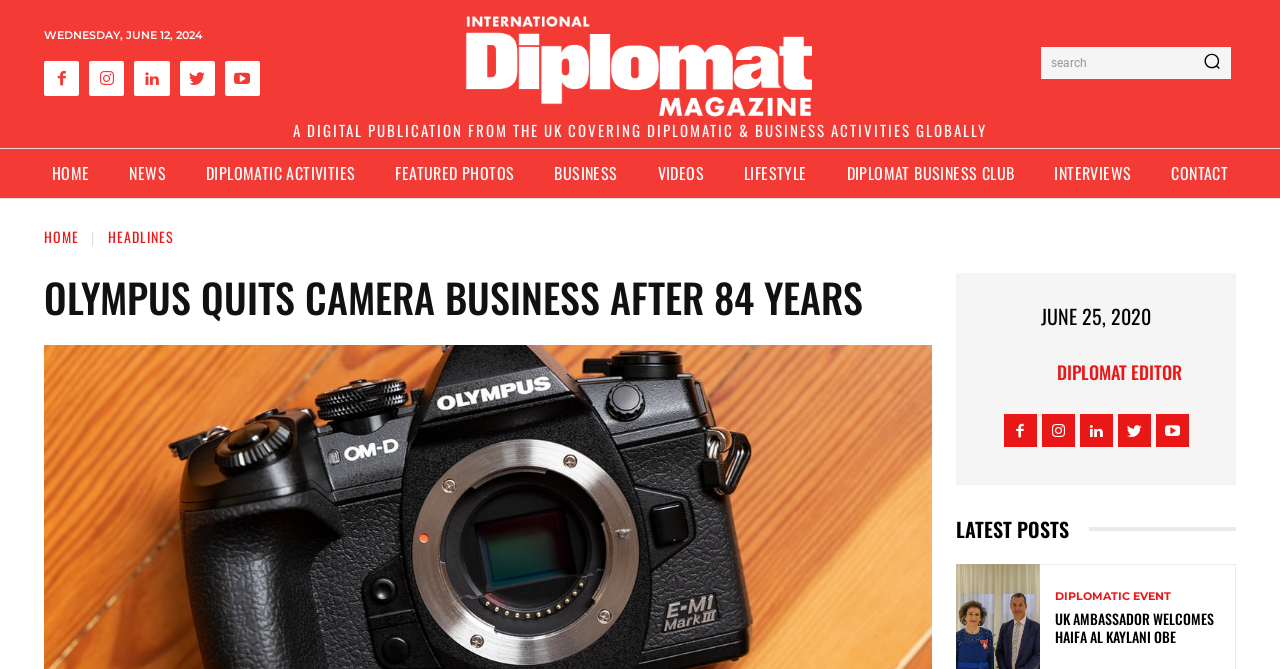Pinpoint the bounding box coordinates for the area that should be clicked to perform the following instruction: "Search for something".

[0.813, 0.071, 0.962, 0.118]